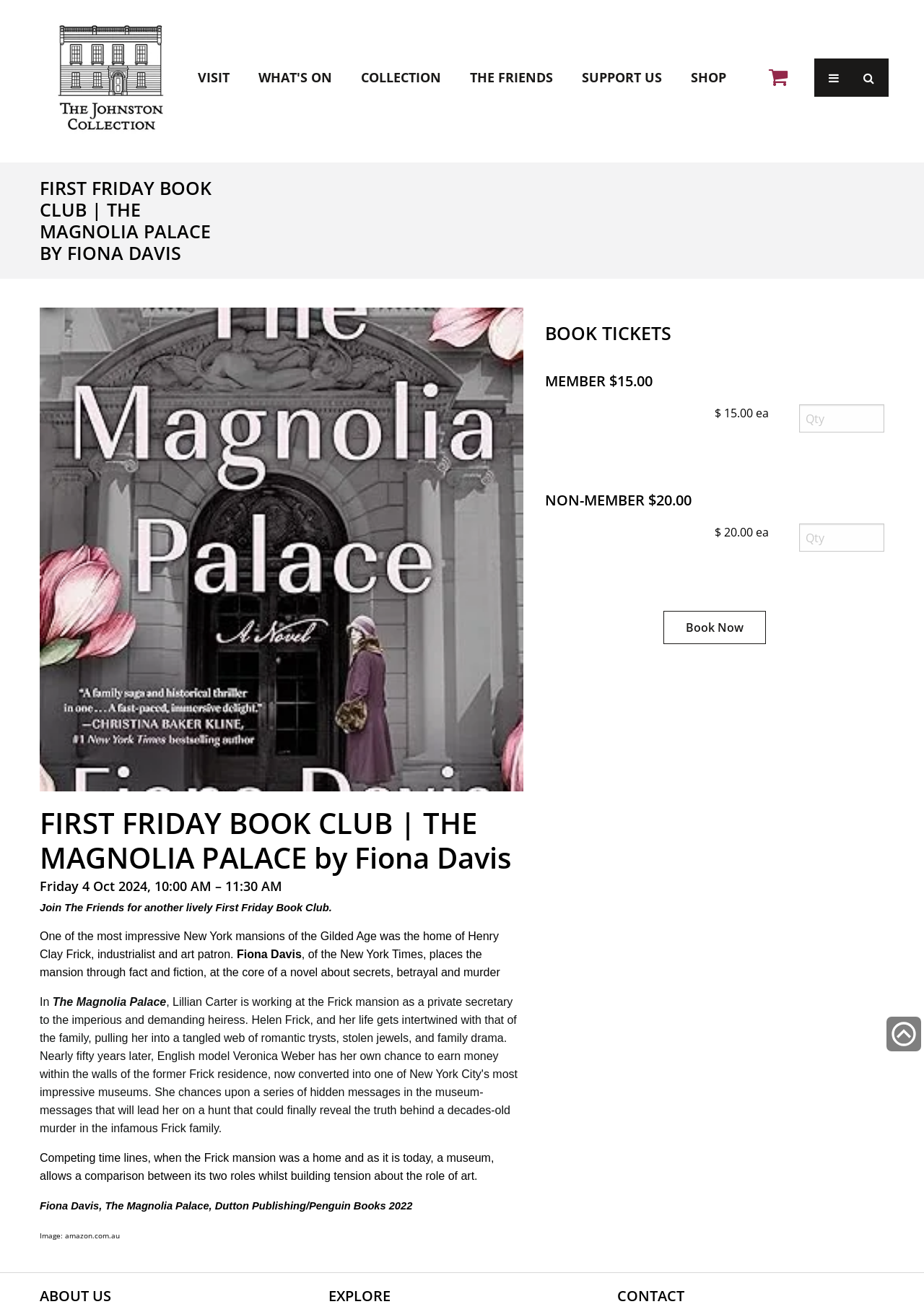Give a one-word or phrase response to the following question: What is the date of the First Friday Book Club event?

Friday 4 Oct 2024